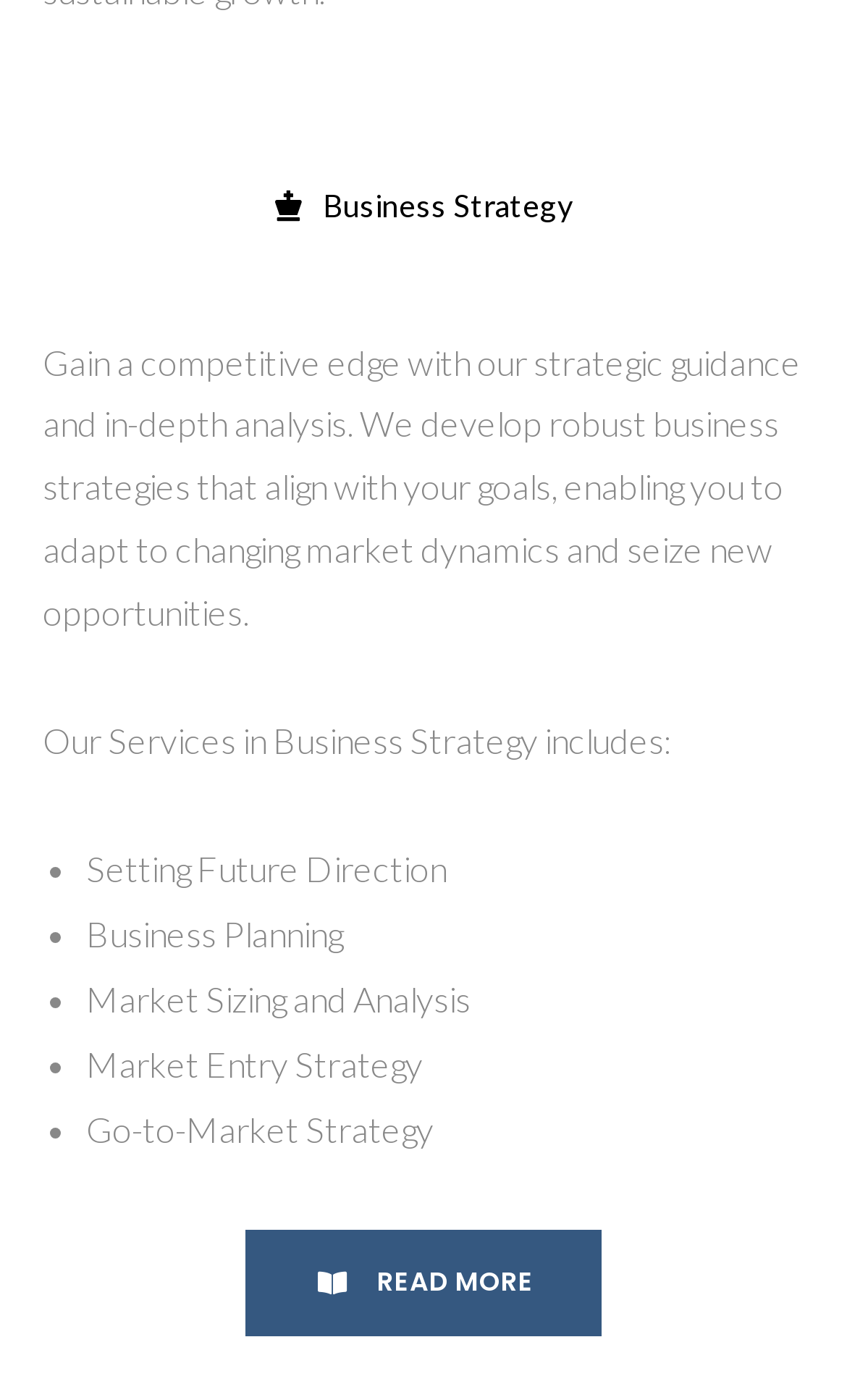Please use the details from the image to answer the following question comprehensively:
What is the main service offered by this company?

The main service offered by this company is business strategy, which is evident from the heading 'Business Strategy' at the top of the page. The company provides strategic guidance and in-depth analysis to help businesses gain a competitive edge.